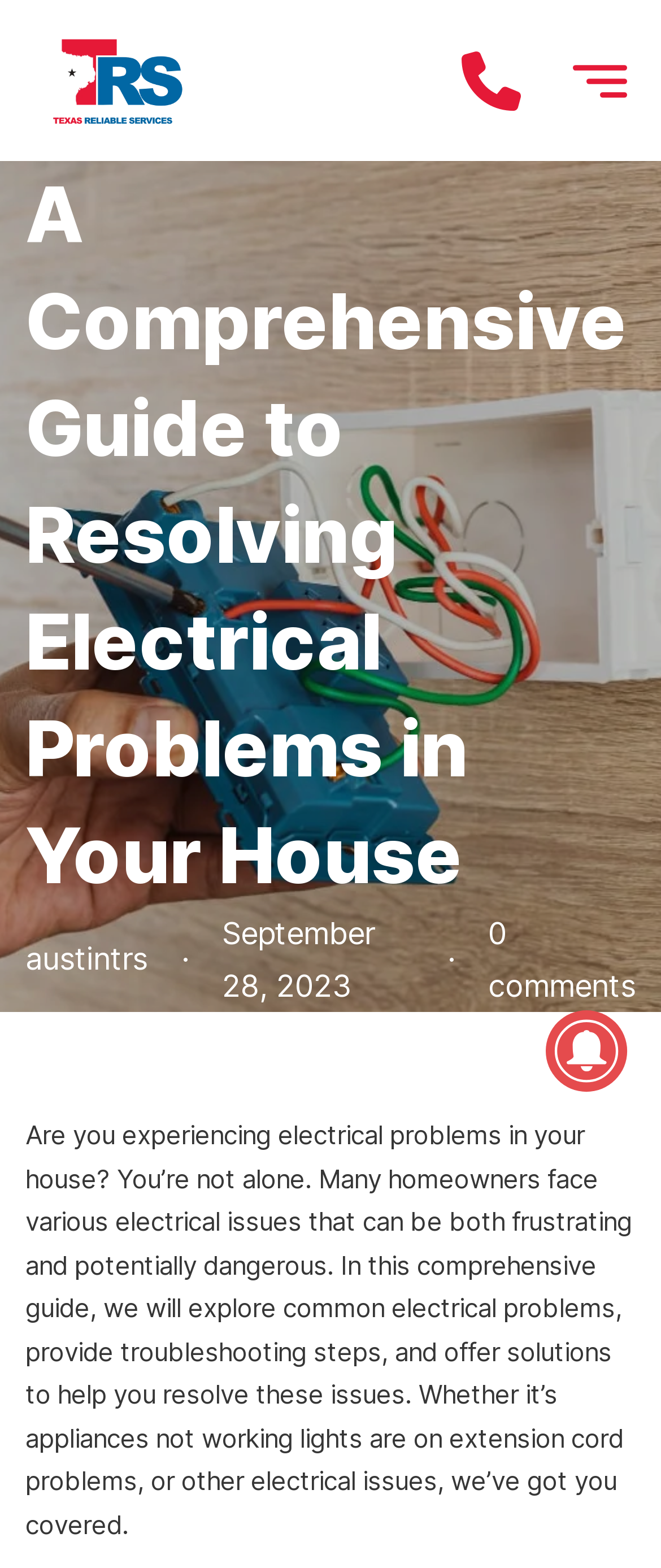Describe the entire webpage, focusing on both content and design.

The webpage is a comprehensive guide to resolving electrical problems in homes. At the top left, there is a link accompanied by a small image. To the right of this link, there is another link with a font awesome icon. A toggle menu button is located at the top right corner. 

Below the top section, there is a main heading that spans almost the entire width of the page, titled "A Comprehensive Guide to Resolving Electrical Problems in Your House". Underneath this heading, there are three lines of text: the author's name "austintrs", a separator dot, and the date "September 28, 2023". To the right of these lines, there is a text indicating "0 comments". 

The main content of the webpage starts below these lines, with a paragraph of text that introduces the topic of electrical problems in homes. This paragraph is followed by an image that takes up about a quarter of the page's width, located at the right side of the page.